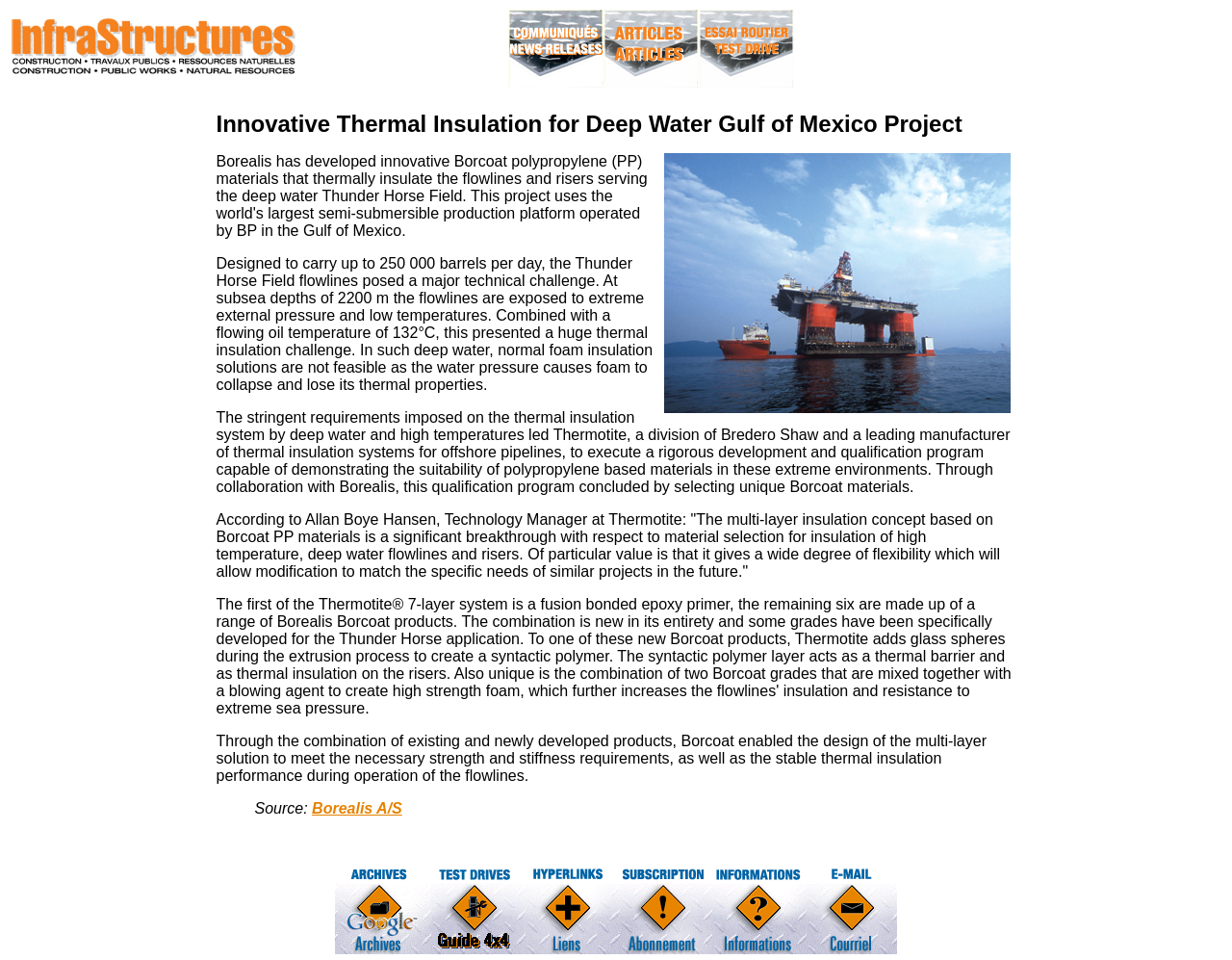Using the element description Borealis A/S, predict the bounding box coordinates for the UI element. Provide the coordinates in (top-left x, top-left y, bottom-right x, bottom-right y) format with values ranging from 0 to 1.

[0.253, 0.834, 0.326, 0.851]